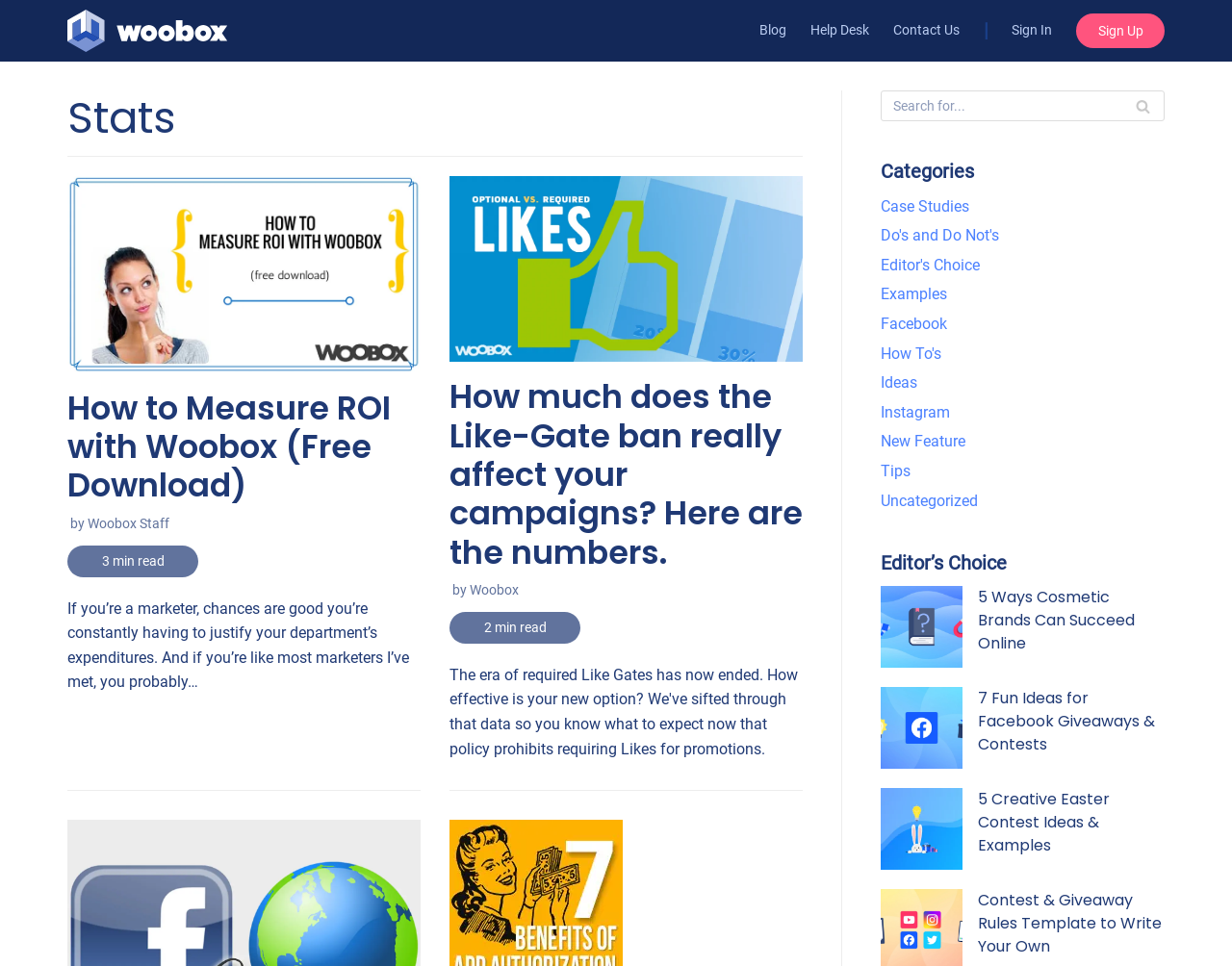Please provide a detailed answer to the question below based on the screenshot: 
Who is the author of the article 'How to Measure ROI with Woobox (Free Download)'?

The author of the article 'How to Measure ROI with Woobox (Free Download)' is mentioned as 'Woobox Staff', which can be found below the article title.